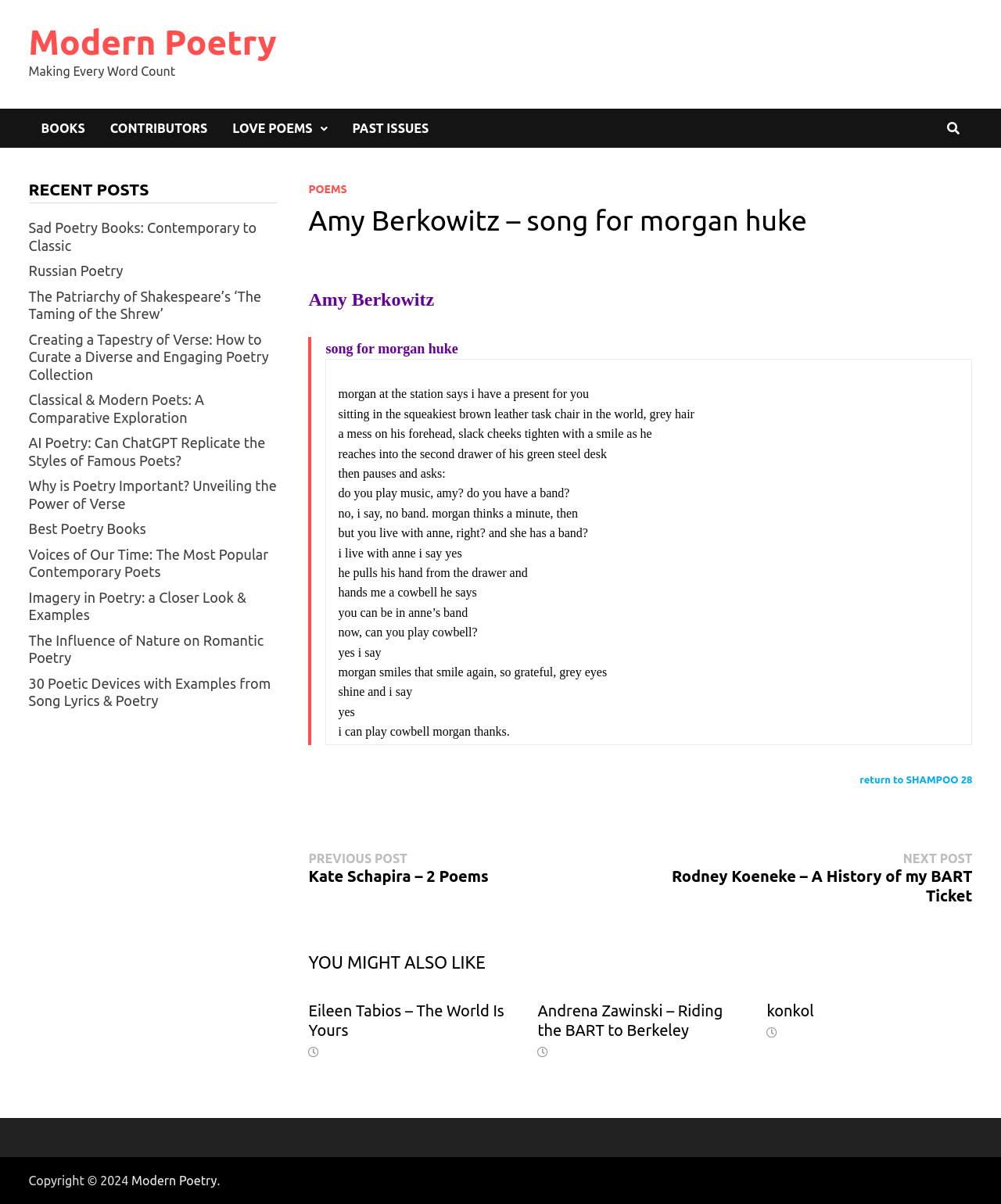Identify the bounding box coordinates for the element you need to click to achieve the following task: "Visit the 'Eileen Tabios – The World Is Yours' page". The coordinates must be four float values ranging from 0 to 1, formatted as [left, top, right, bottom].

[0.308, 0.832, 0.504, 0.863]